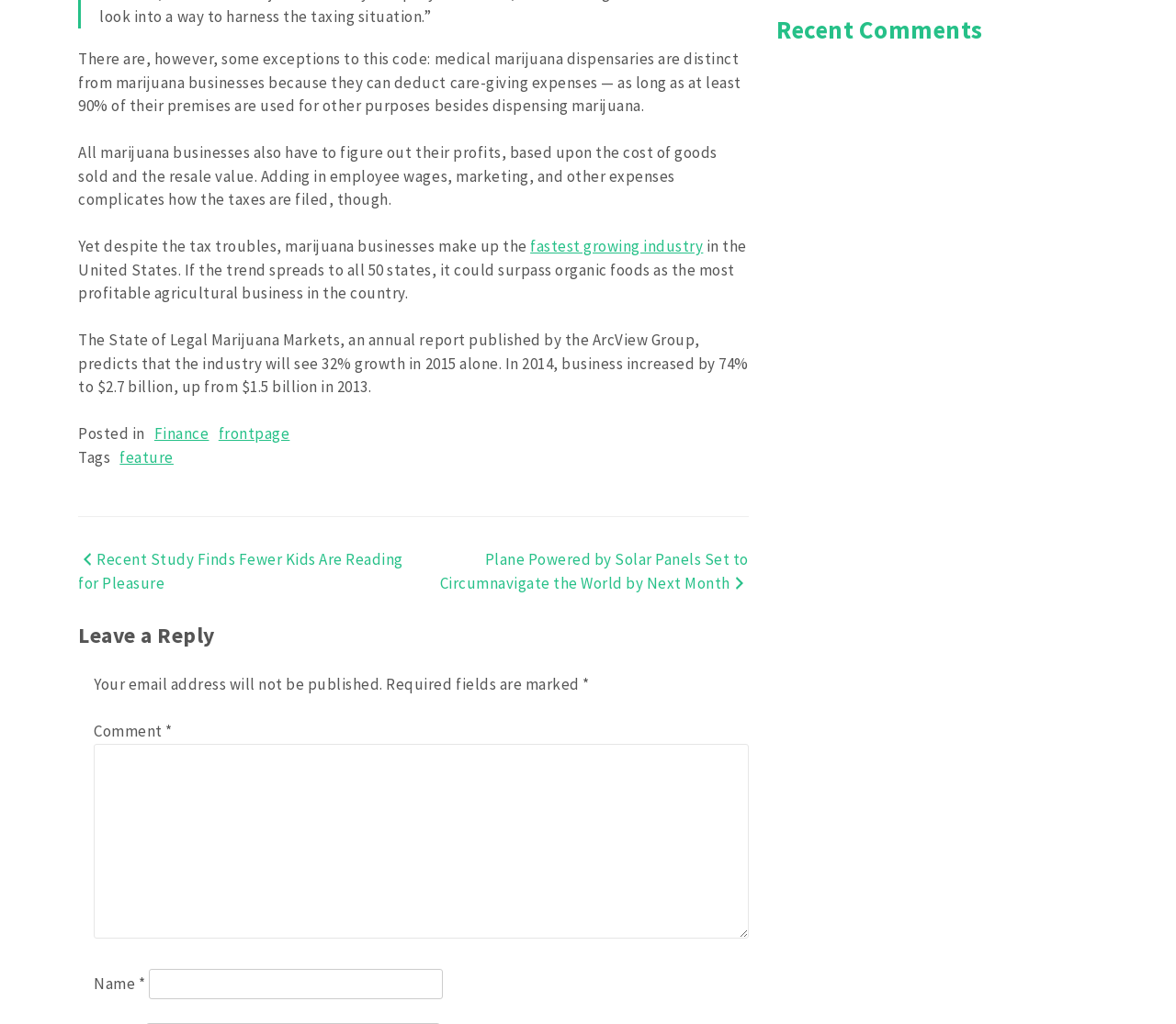Could you provide the bounding box coordinates for the portion of the screen to click to complete this instruction: "Click the link to view recent study"?

[0.066, 0.537, 0.343, 0.579]